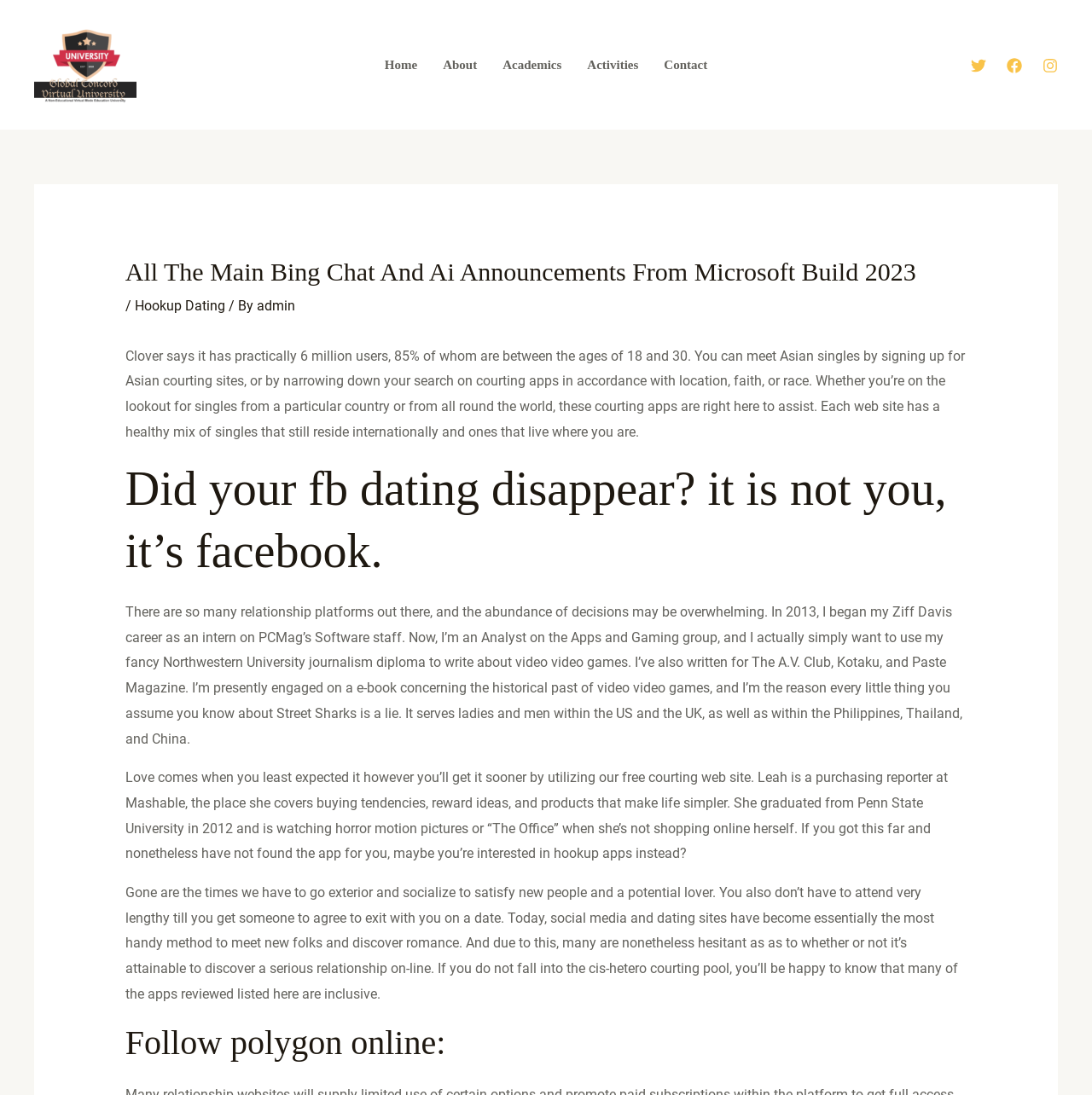What is the name of the university?
Look at the screenshot and give a one-word or phrase answer.

Global Concord Virtual University